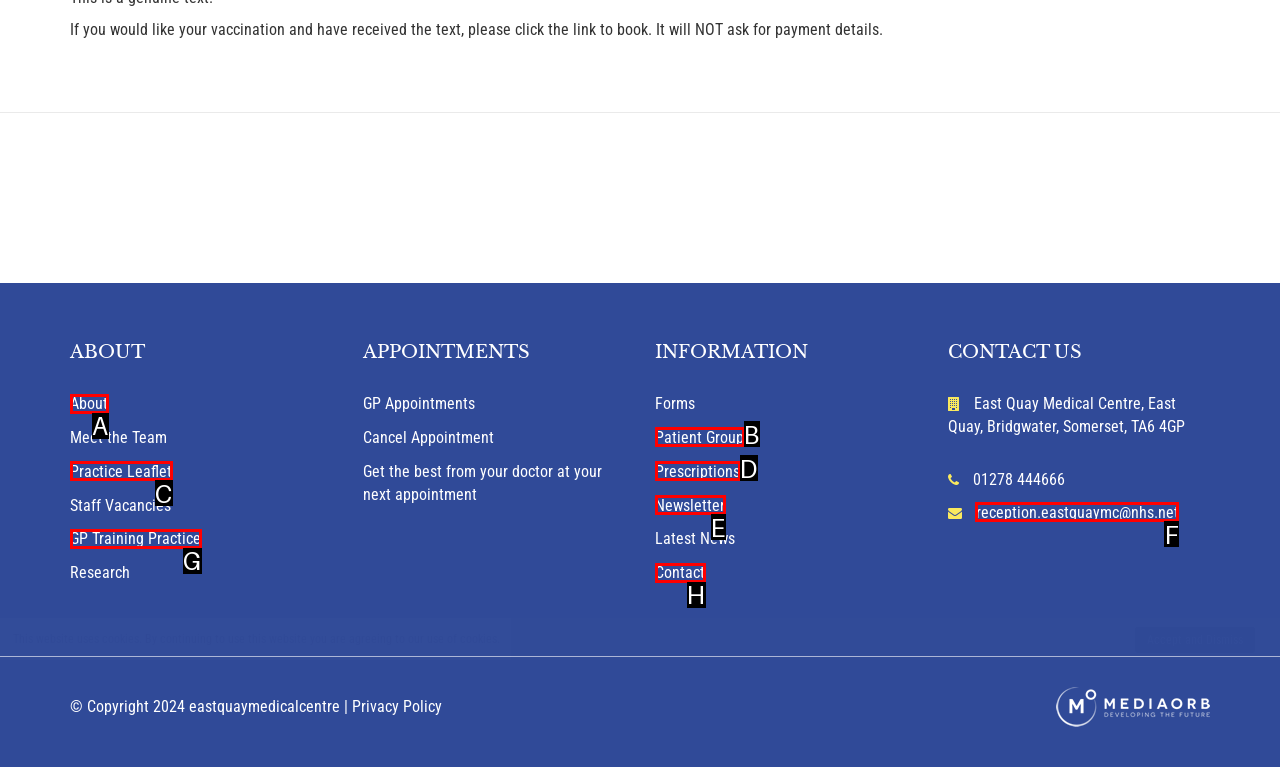Select the option that aligns with the description: Prescriptions
Respond with the letter of the correct choice from the given options.

D